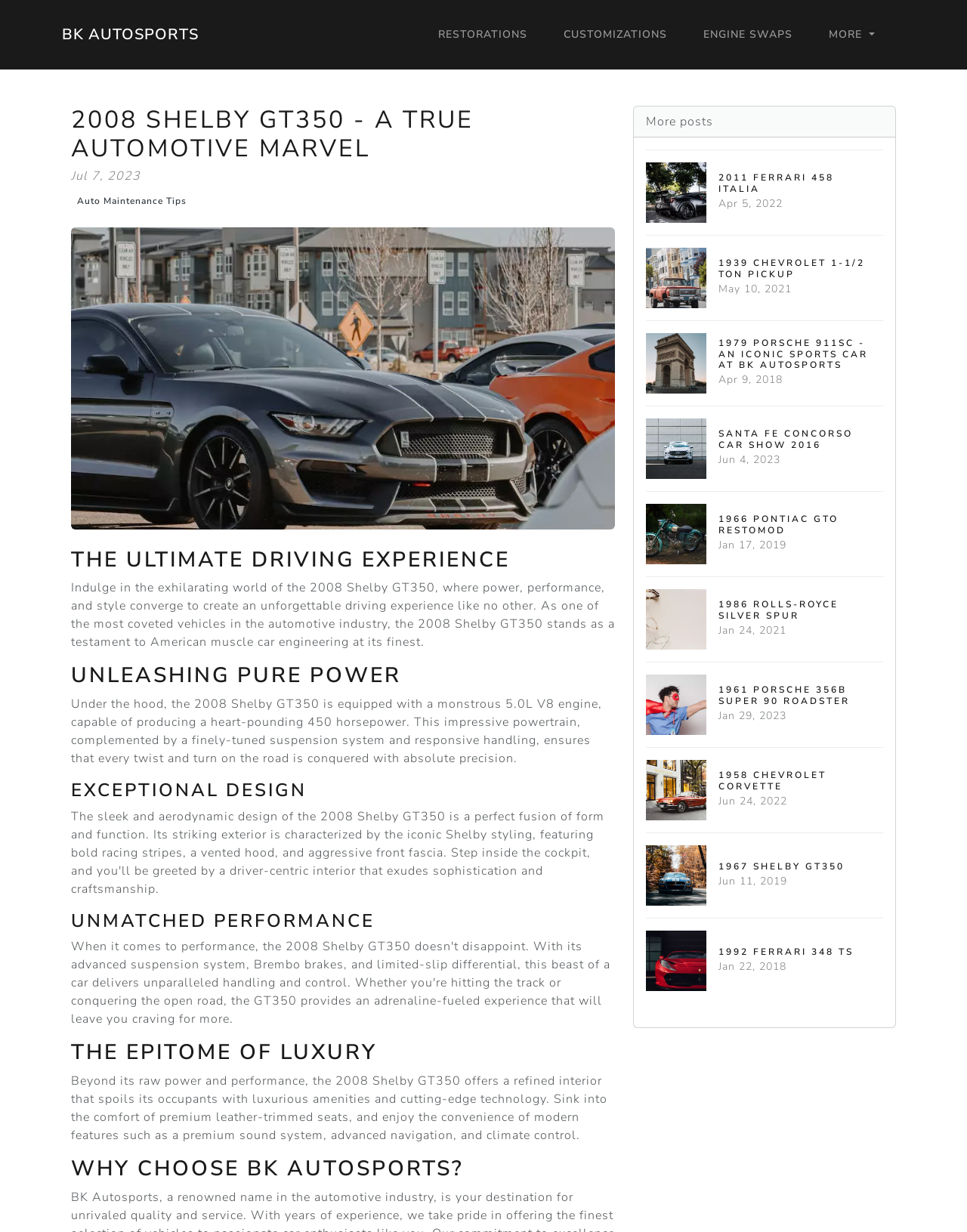Review the image closely and give a comprehensive answer to the question: What is the name of the car model on this webpage?

I determined the answer by looking at the heading '2008 SHELBY GT350 - A TRUE AUTOMOTIVE MARVEL' which suggests that the webpage is about the 2008 Shelby GT350 car model.